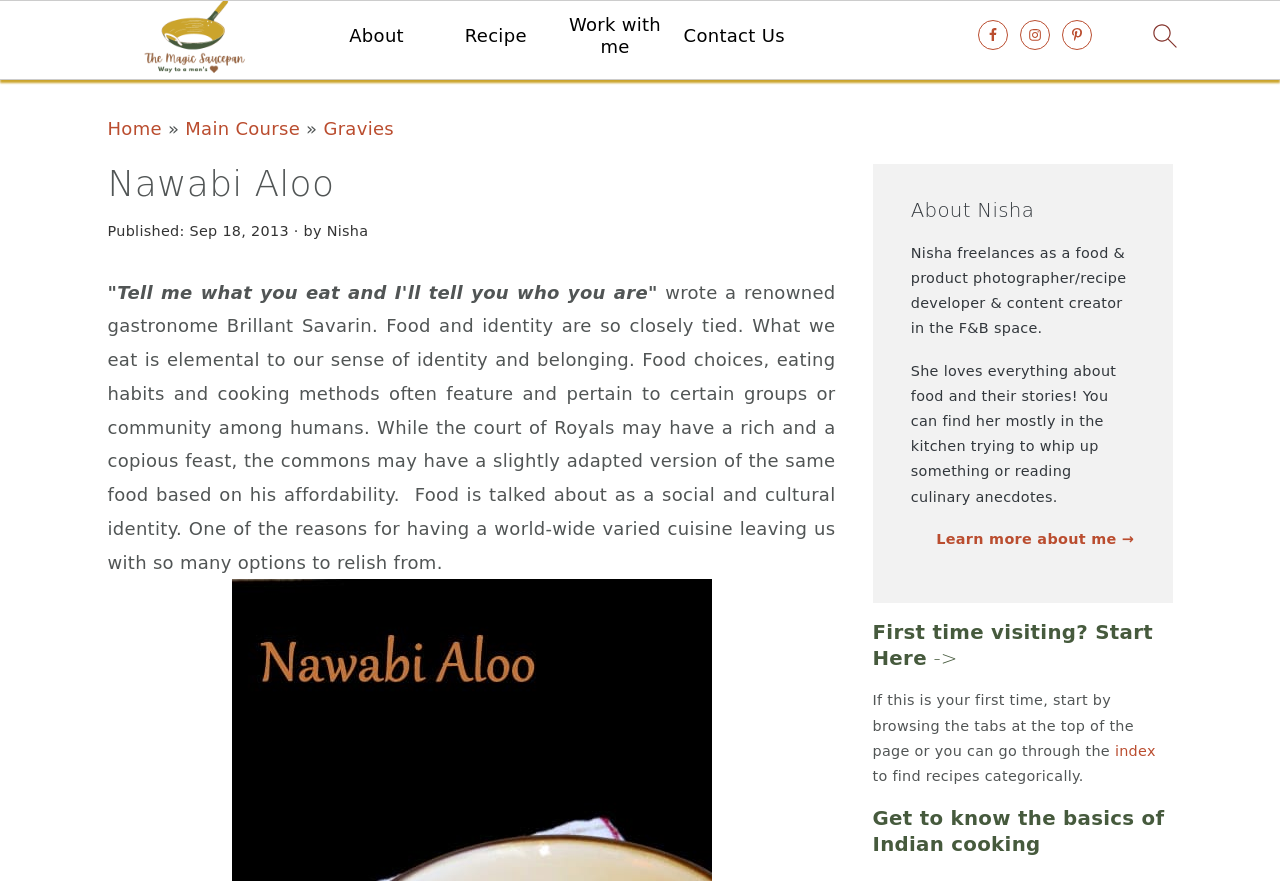Could you find the bounding box coordinates of the clickable area to complete this instruction: "Go to the 'Contact Us' page"?

[0.534, 0.029, 0.613, 0.053]